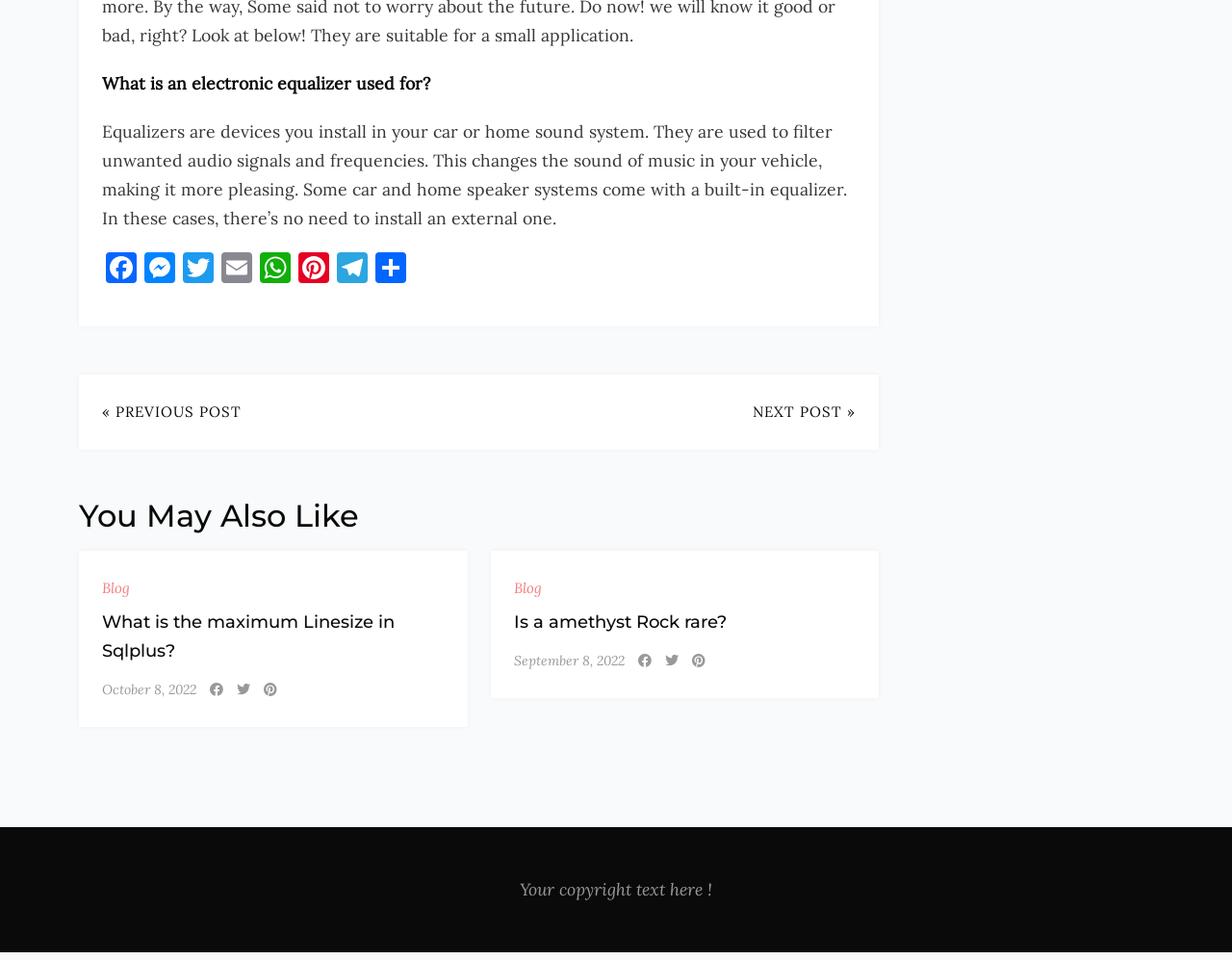Analyze the image and provide a detailed answer to the question: What is the purpose of the '« PREVIOUS POST' and 'NEXT POST »' links?

The '« PREVIOUS POST' and 'NEXT POST »' links are likely used for navigating between posts on the webpage, allowing users to easily access previous or next posts in a series.